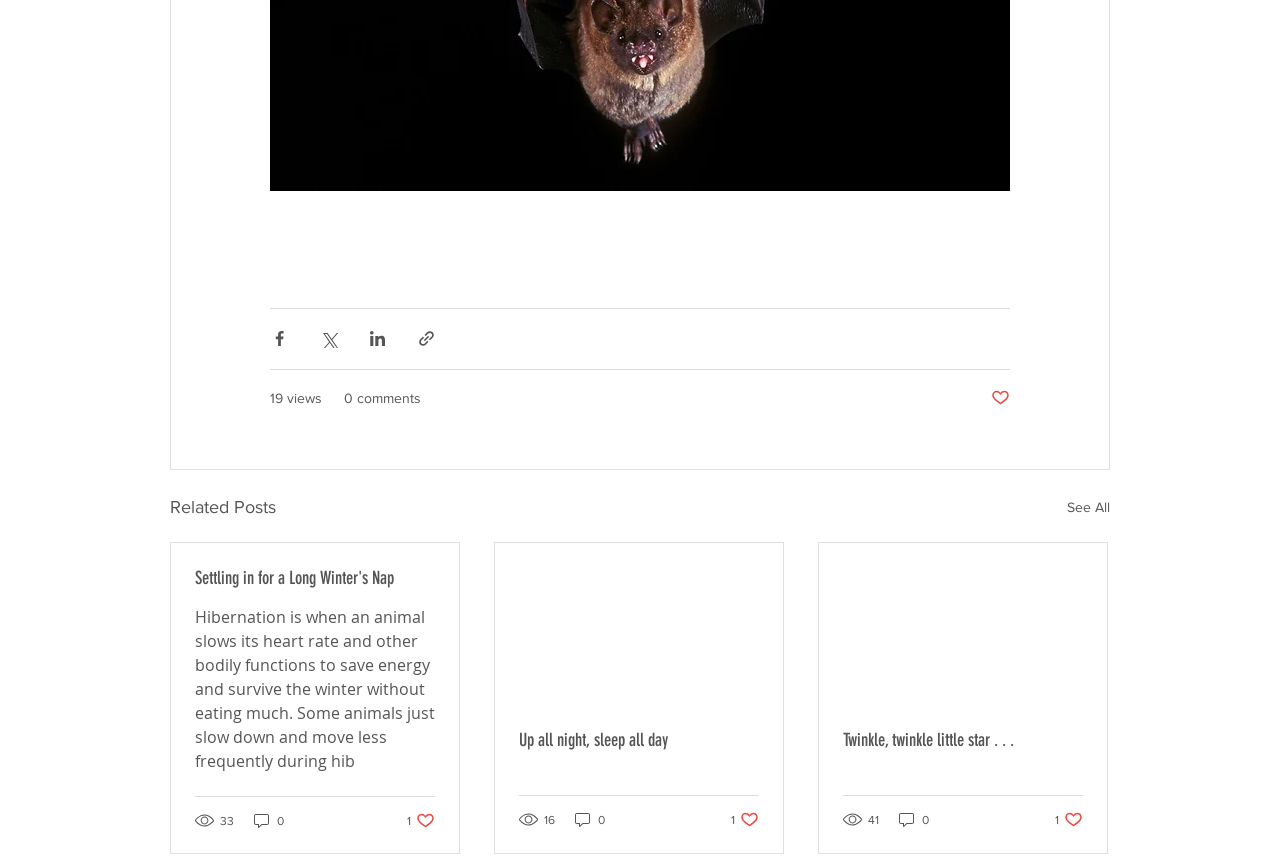Based on the element description: "19 views", identify the UI element and provide its bounding box coordinates. Use four float numbers between 0 and 1, [left, top, right, bottom].

[0.211, 0.446, 0.252, 0.471]